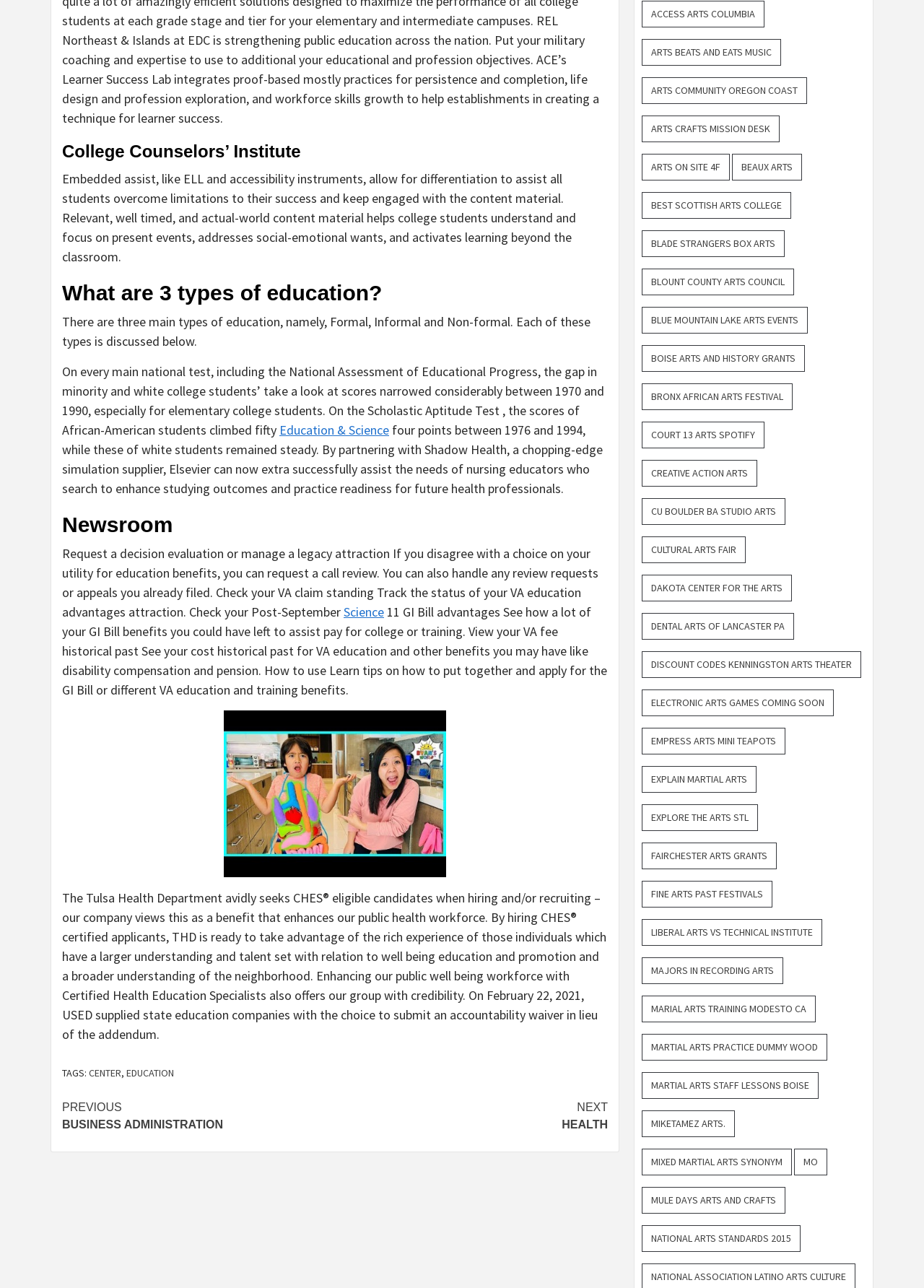Find the bounding box coordinates of the clickable area that will achieve the following instruction: "Click 'CENTER'".

[0.096, 0.828, 0.131, 0.838]